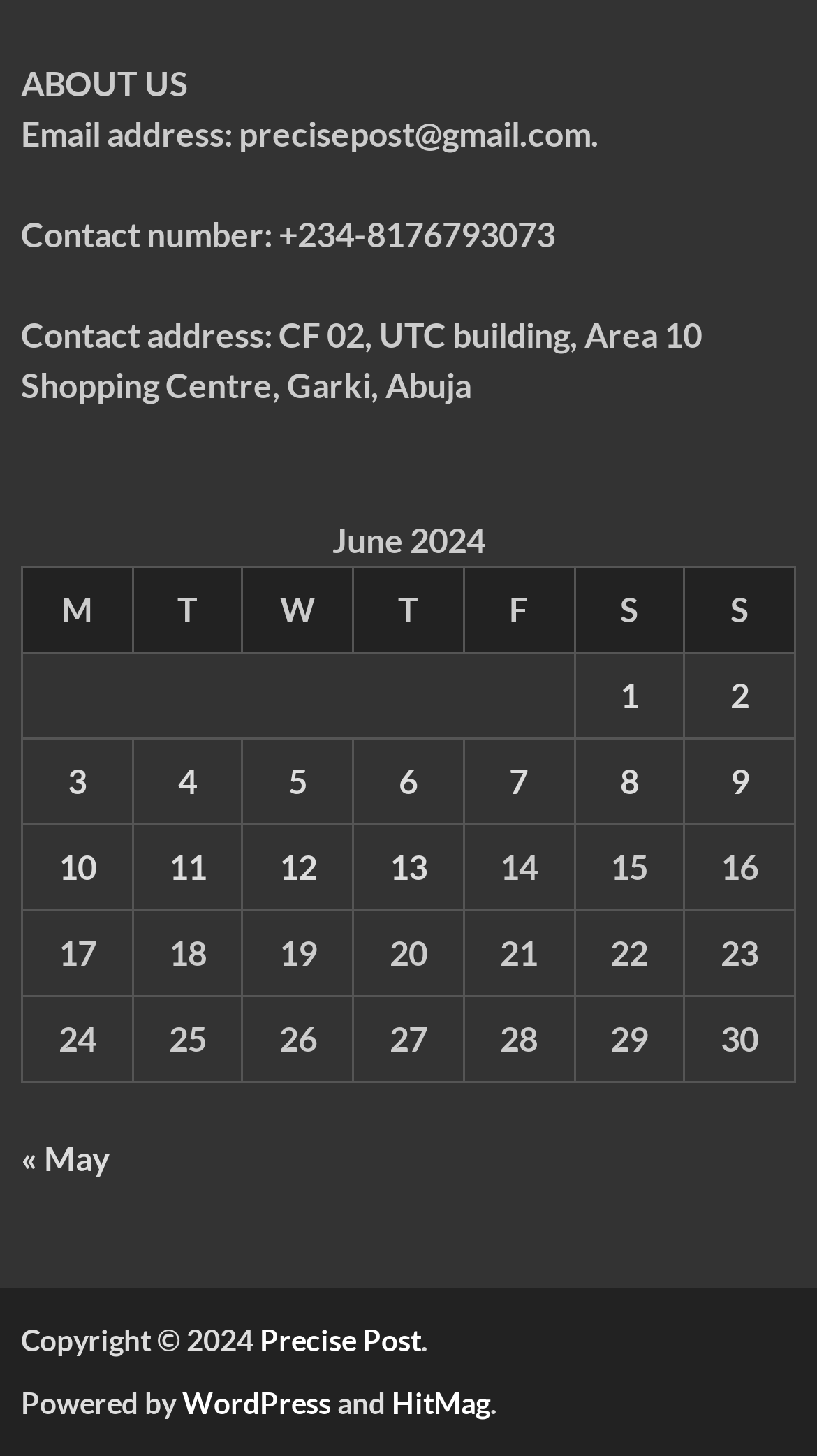What is the title of the table?
Please provide a detailed answer to the question.

I found the title of the table by looking at the table element, which has a caption 'June 2024'.